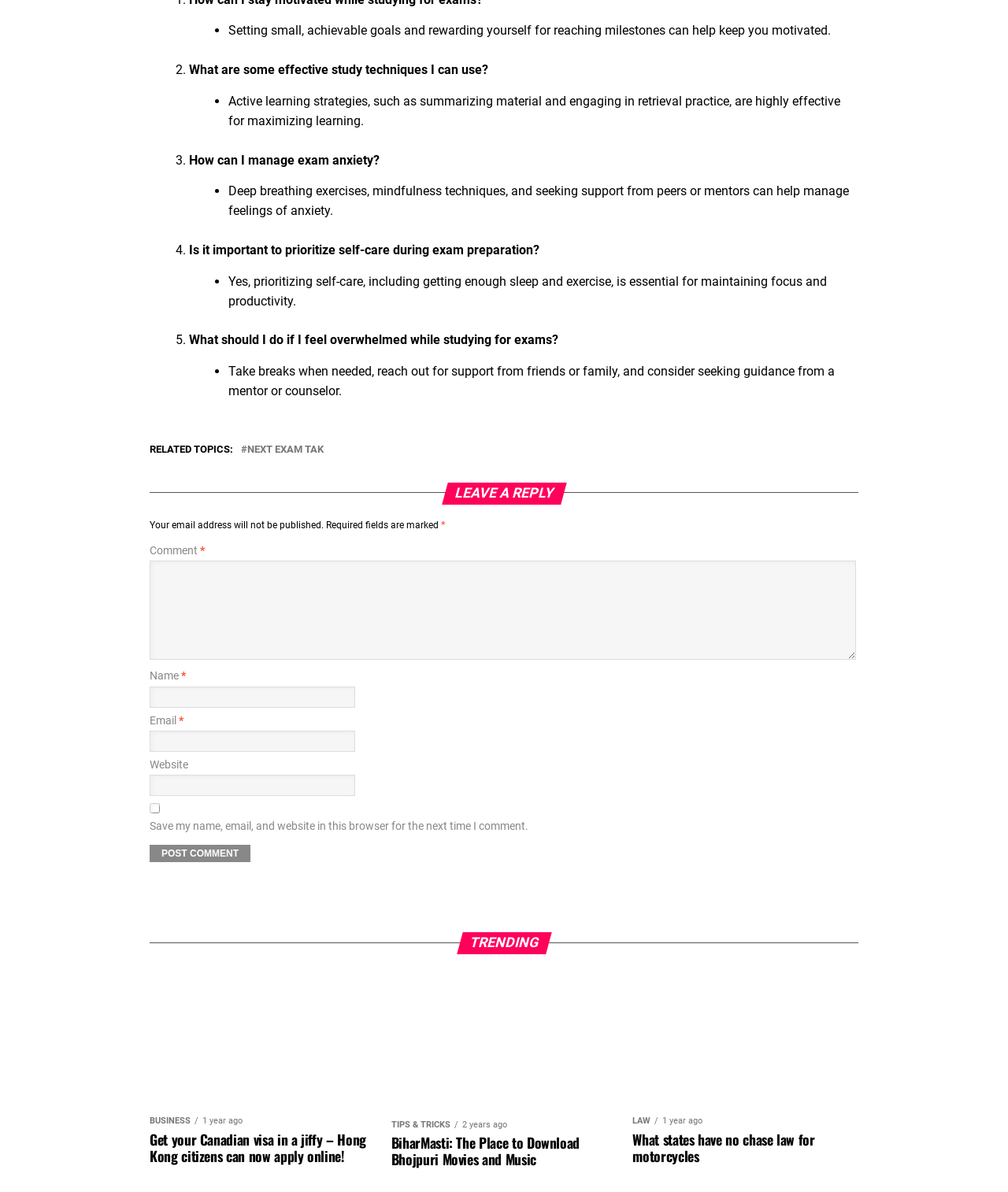Provide a one-word or one-phrase answer to the question:
What is the purpose of the comment section?

To leave a reply